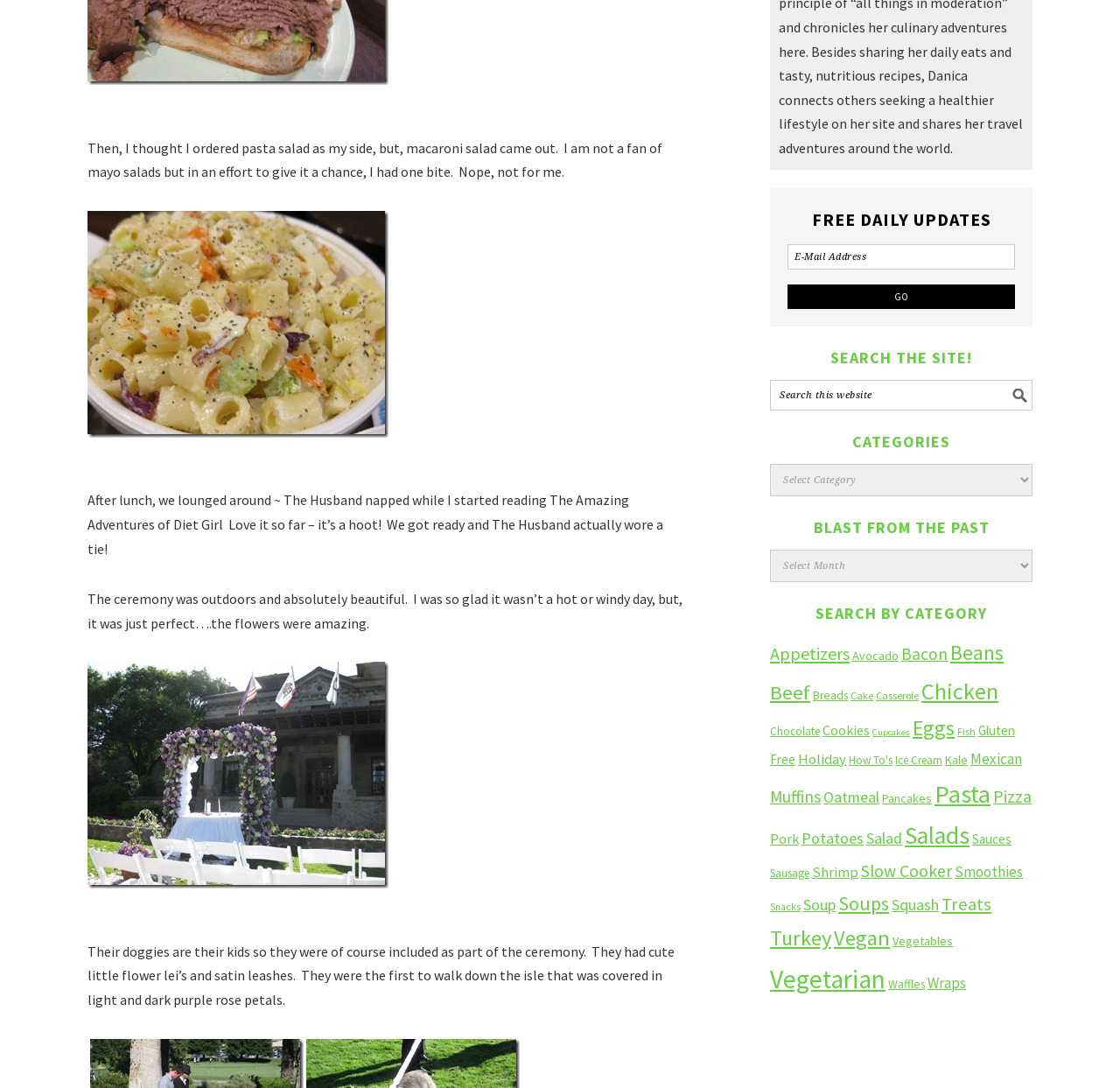Given the element description How To's, specify the bounding box coordinates of the corresponding UI element in the format (top-left x, top-left y, bottom-right x, bottom-right y). All values must be between 0 and 1.

[0.758, 0.692, 0.797, 0.706]